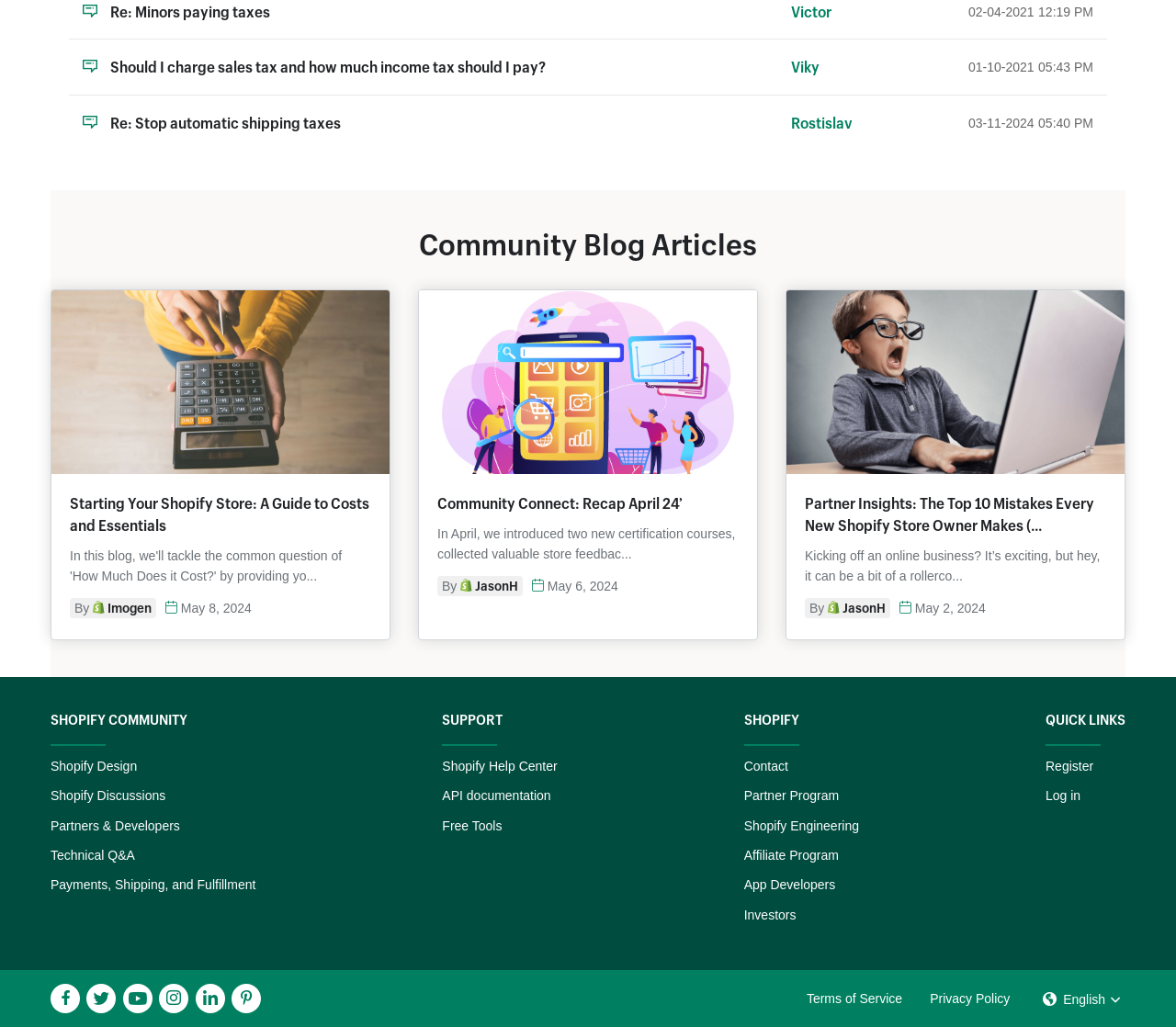Predict the bounding box of the UI element that fits this description: "Partners & Developers".

[0.043, 0.797, 0.153, 0.811]